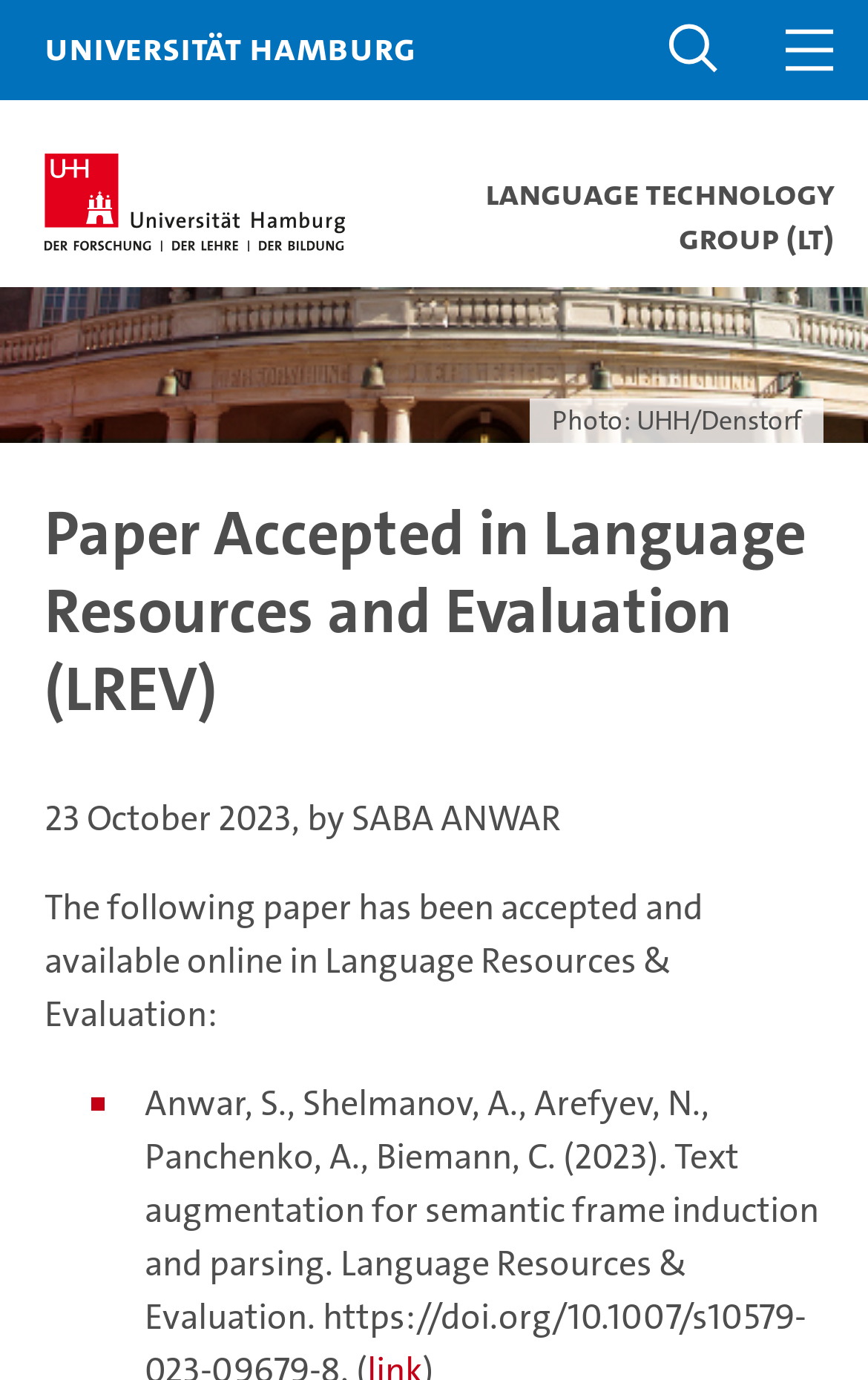Who is the author of the news?
Using the information from the image, give a concise answer in one word or a short phrase.

SABA ANWAR